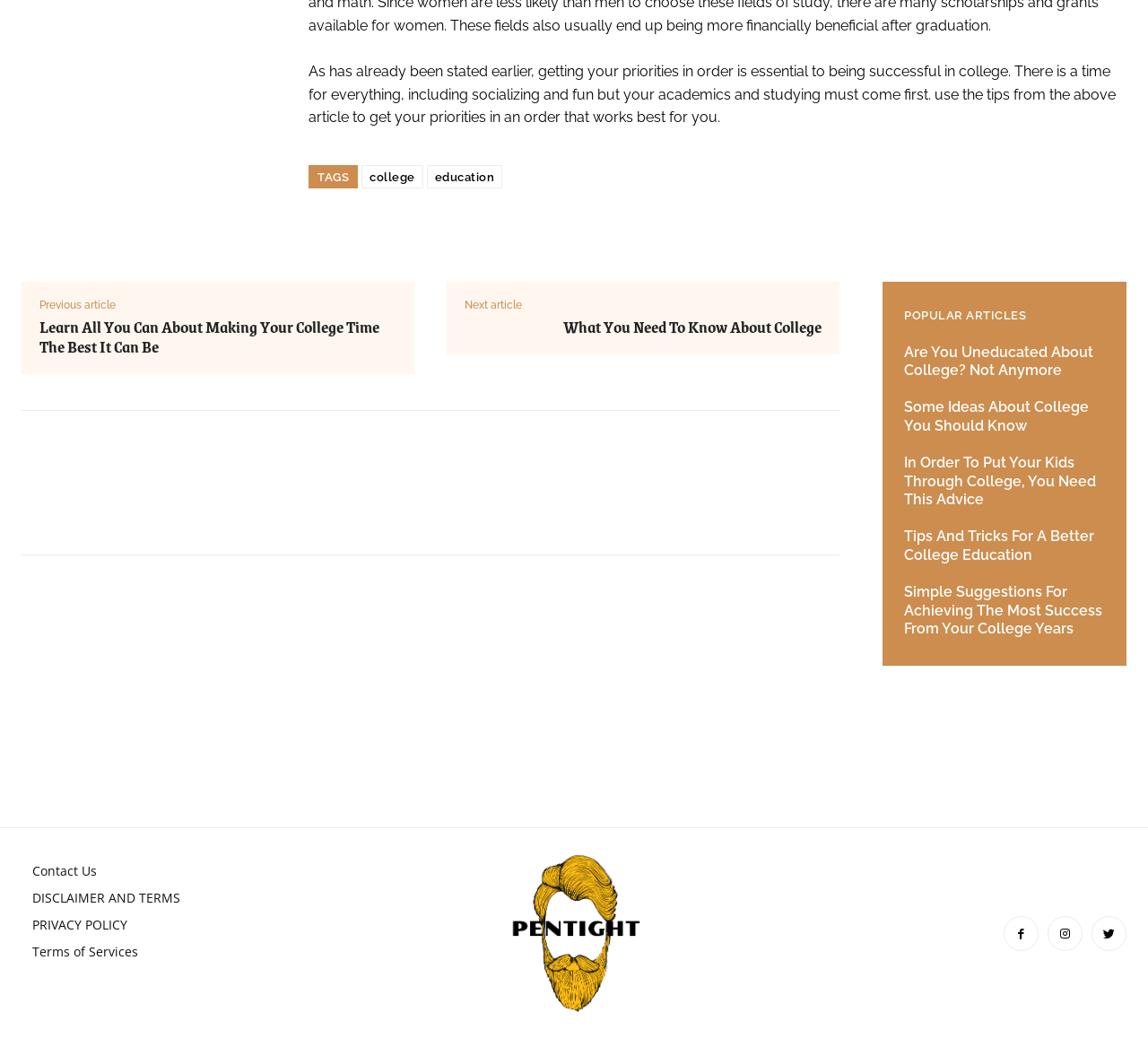Provide the bounding box coordinates for the specified HTML element described in this description: "Contact Us". The coordinates should be four float numbers ranging from 0 to 1, in the format [left, top, right, bottom].

[0.028, 0.826, 0.381, 0.852]